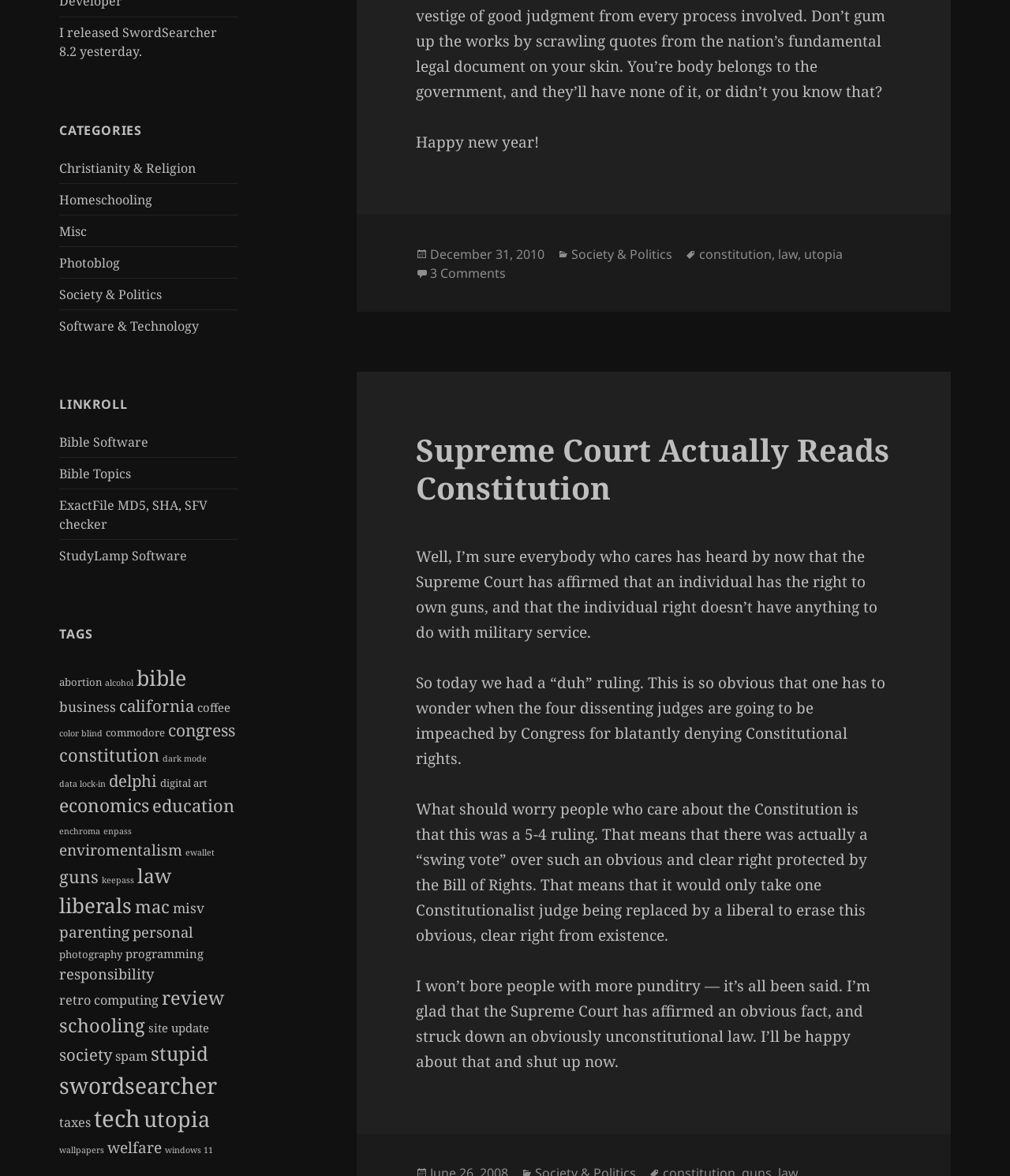Show the bounding box coordinates for the HTML element as described: "title="Murphy Company Heating & Cooling"".

None